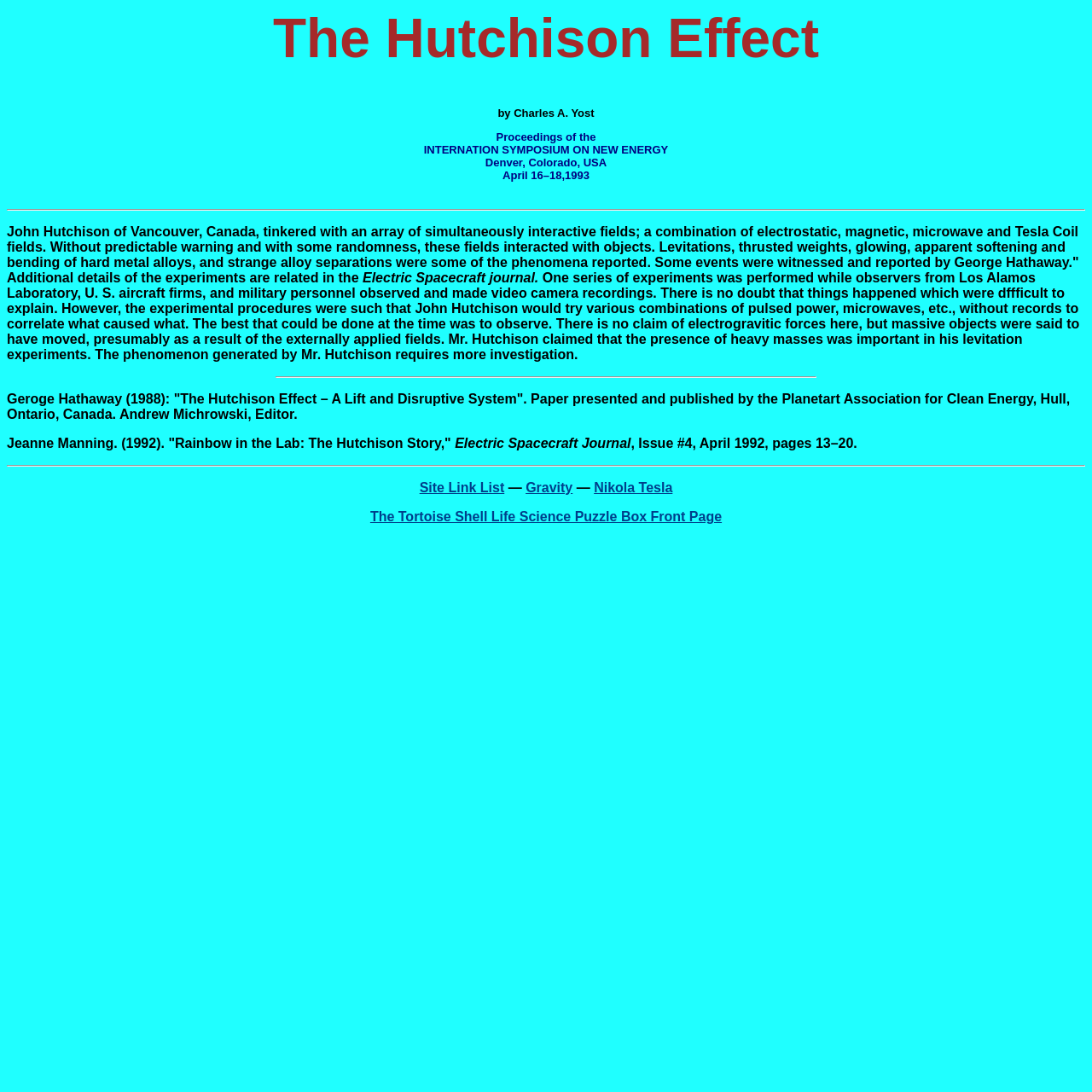What is the title of the paper presented by George Hathaway?
Please look at the screenshot and answer in one word or a short phrase.

The Hutchison Effect – A Lift and Disruptive System